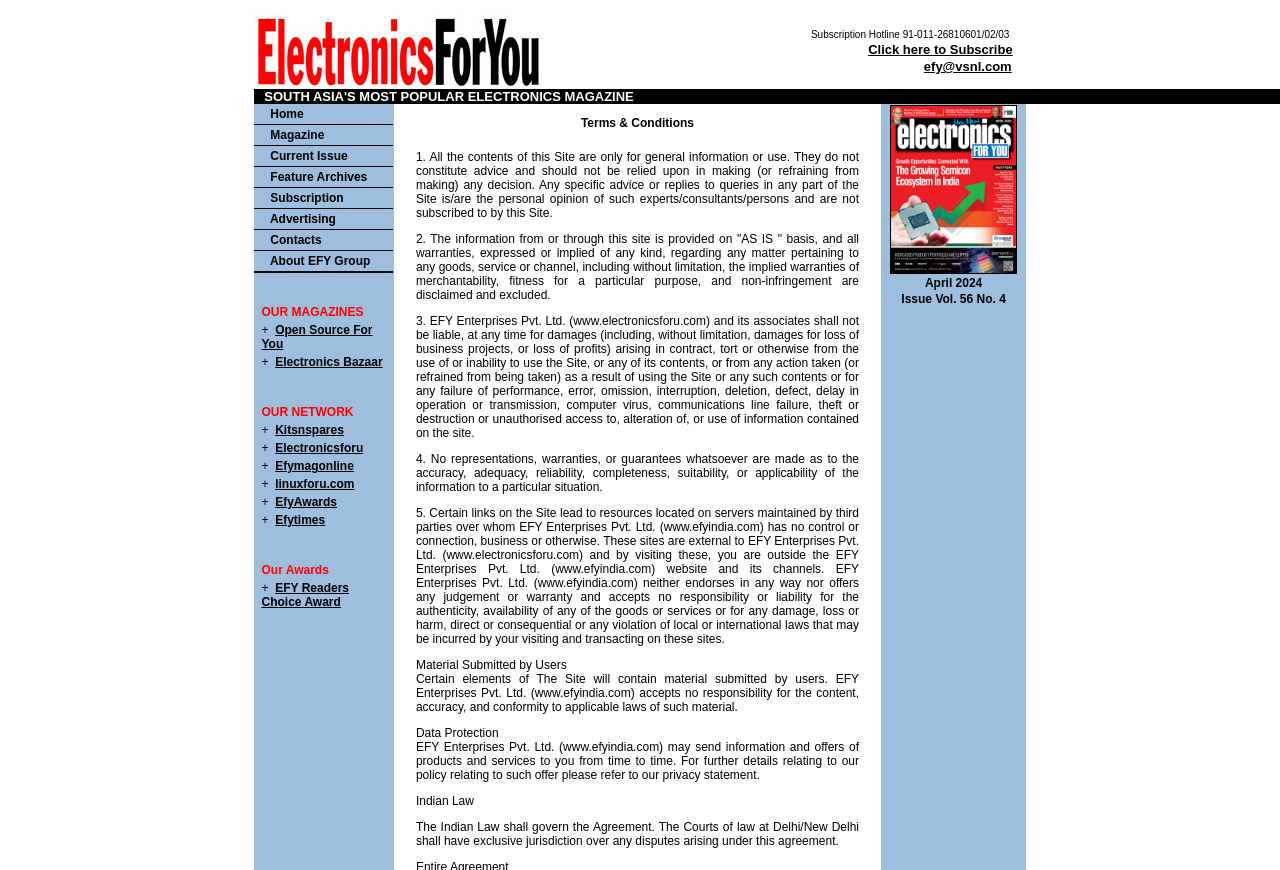Provide a brief response to the question below using one word or phrase:
How many links are there in the subscription section?

2